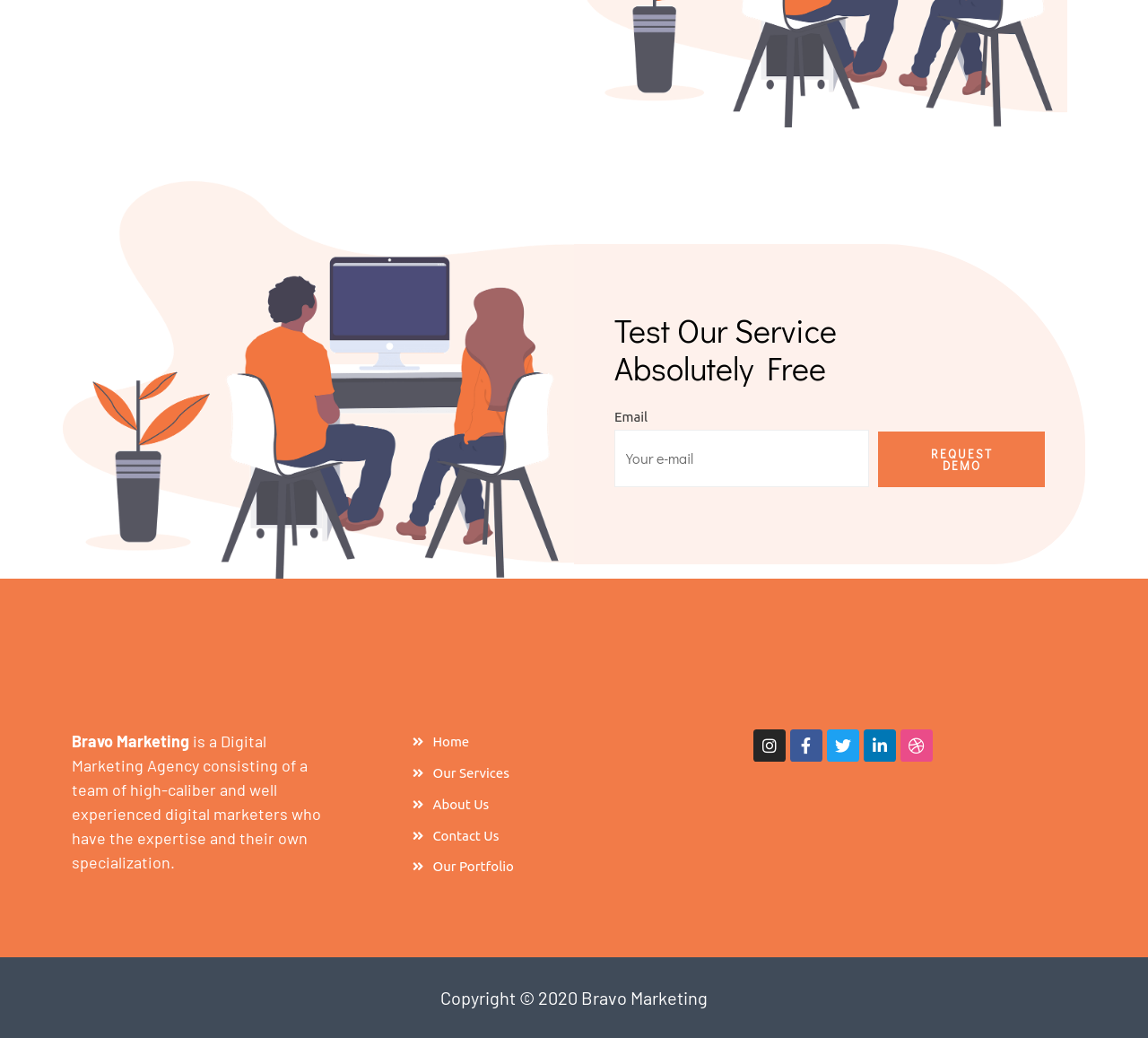Locate the bounding box coordinates of the element to click to perform the following action: 'Request a demo'. The coordinates should be given as four float values between 0 and 1, in the form of [left, top, right, bottom].

[0.765, 0.416, 0.91, 0.47]